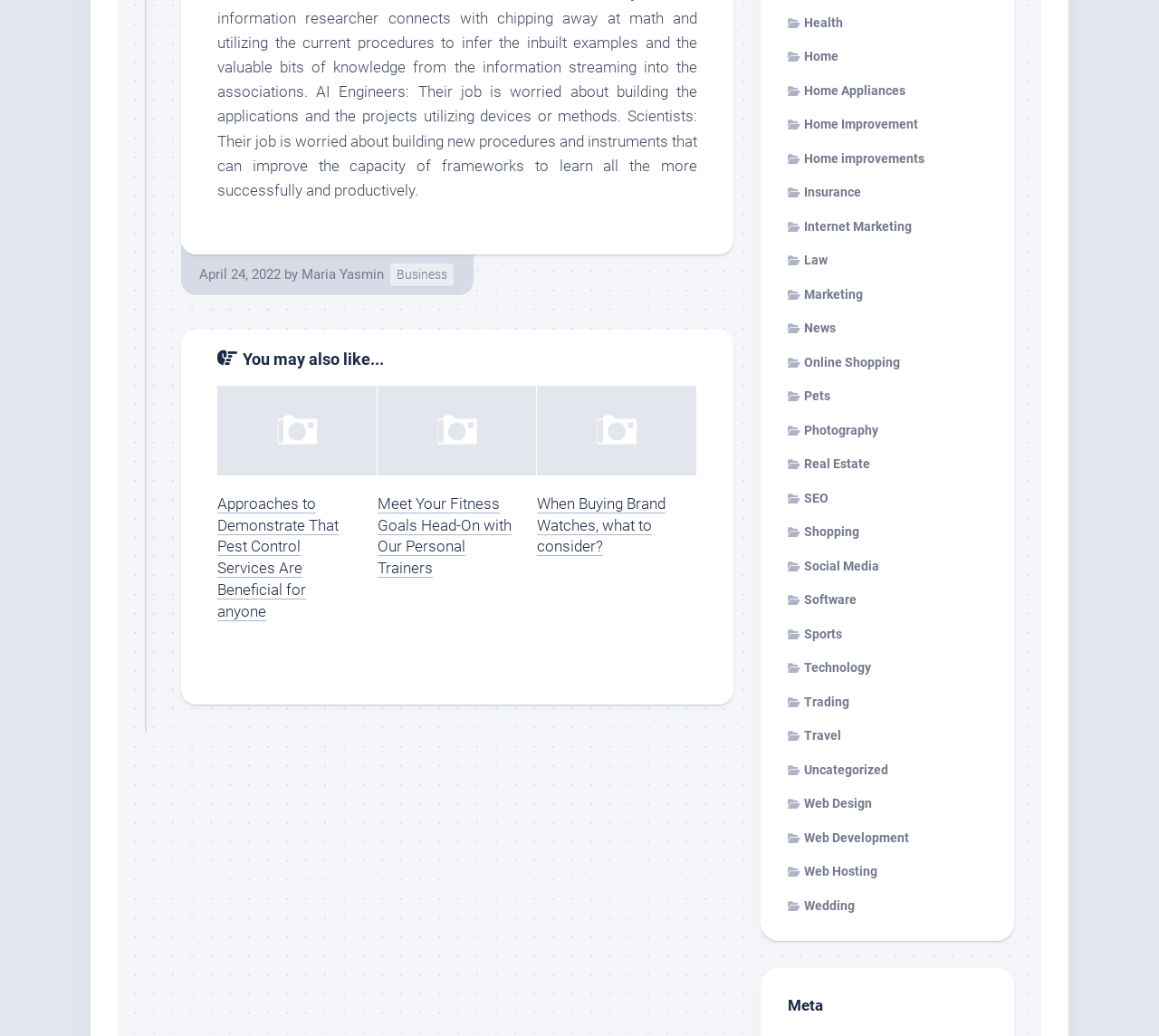Kindly determine the bounding box coordinates for the area that needs to be clicked to execute this instruction: "Click on 'Health'".

[0.68, 0.014, 0.727, 0.028]